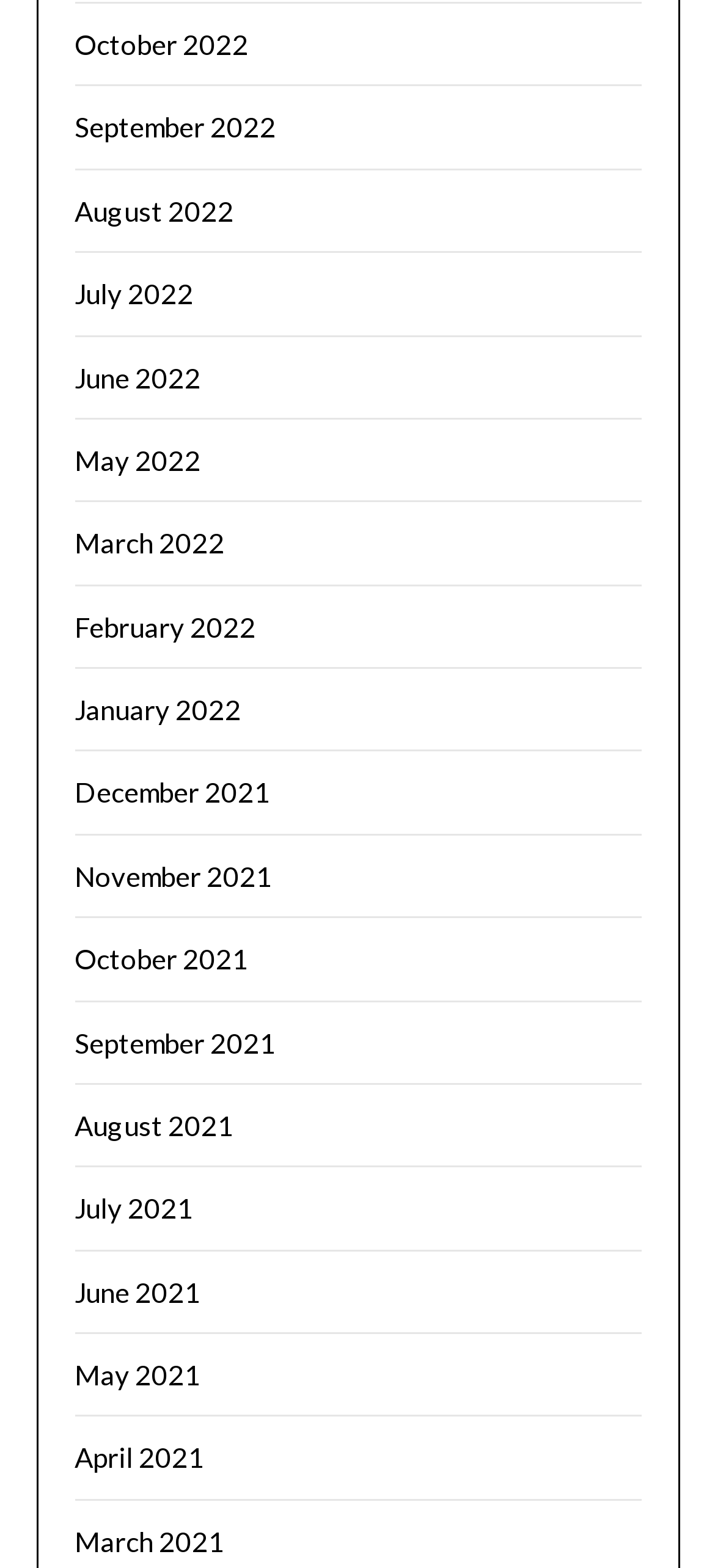Based on the element description February 2022, identify the bounding box coordinates for the UI element. The coordinates should be in the format (top-left x, top-left y, bottom-right x, bottom-right y) and within the 0 to 1 range.

[0.104, 0.389, 0.358, 0.41]